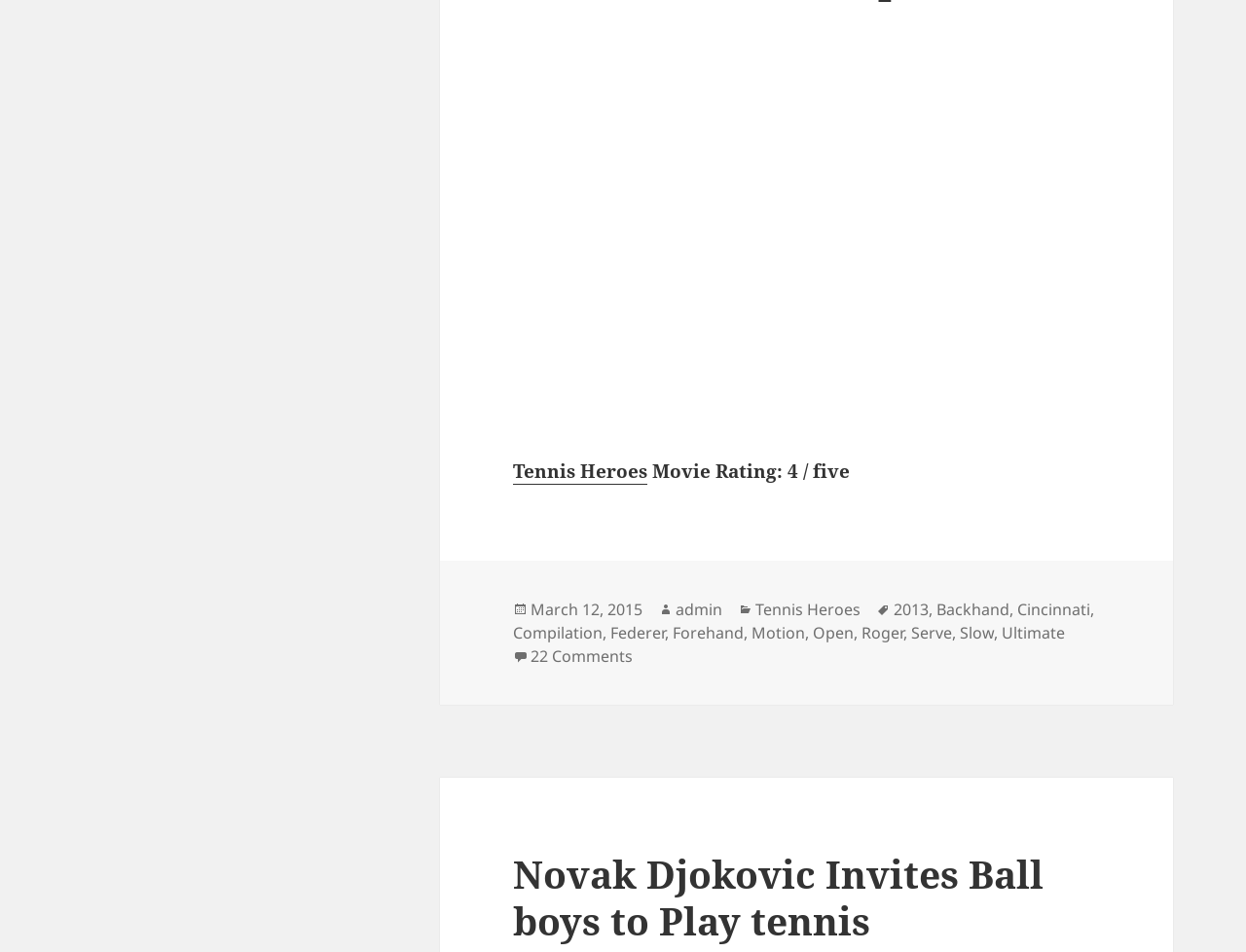Utilize the details in the image to give a detailed response to the question: How many comments are there on the post?

The number of comments can be found in the link '22 Comments on Roger Federer Ultimate Slow Motion Compilation – Forehand – Backhand – Serve – 2013 Cincinnati Open' which is a child element of the FooterAsNonLandmark element with ID 50.